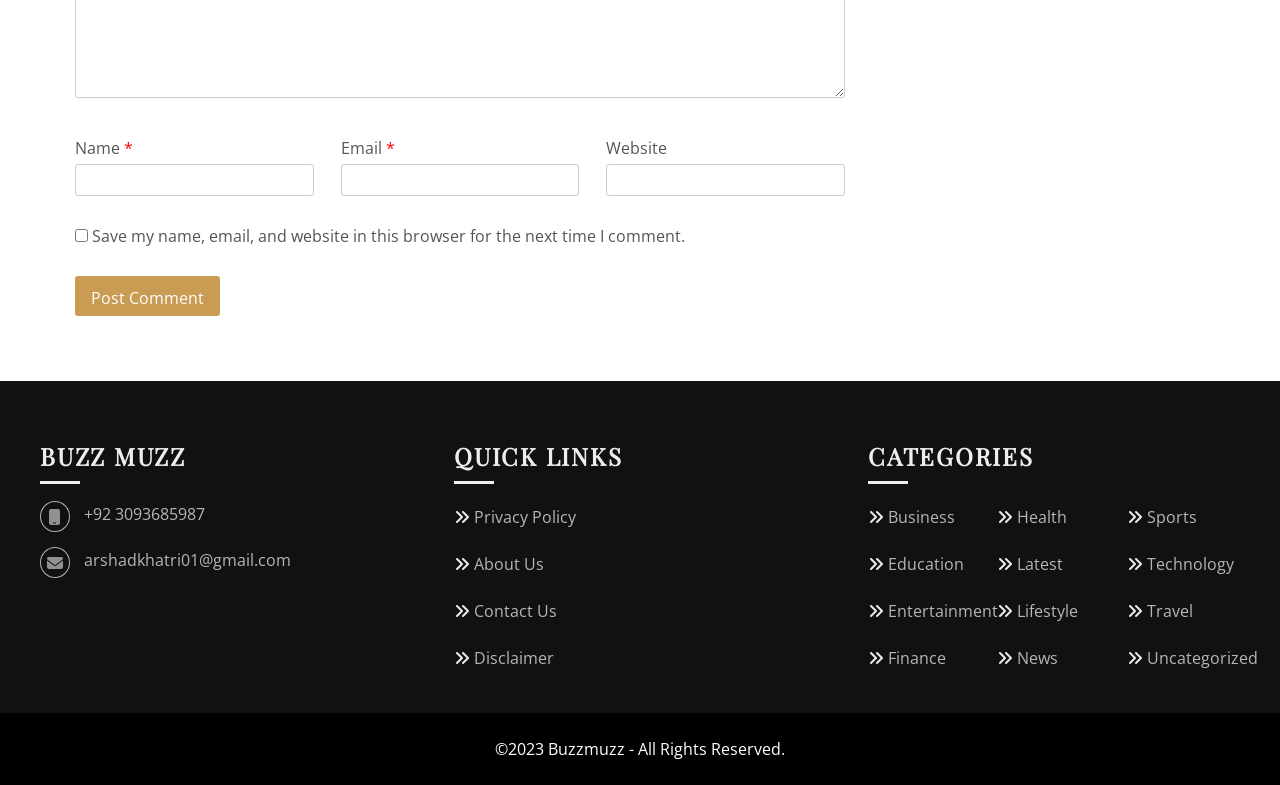Give a short answer to this question using one word or a phrase:
What type of links are listed under 'QUICK LINKS'?

Policy and about links